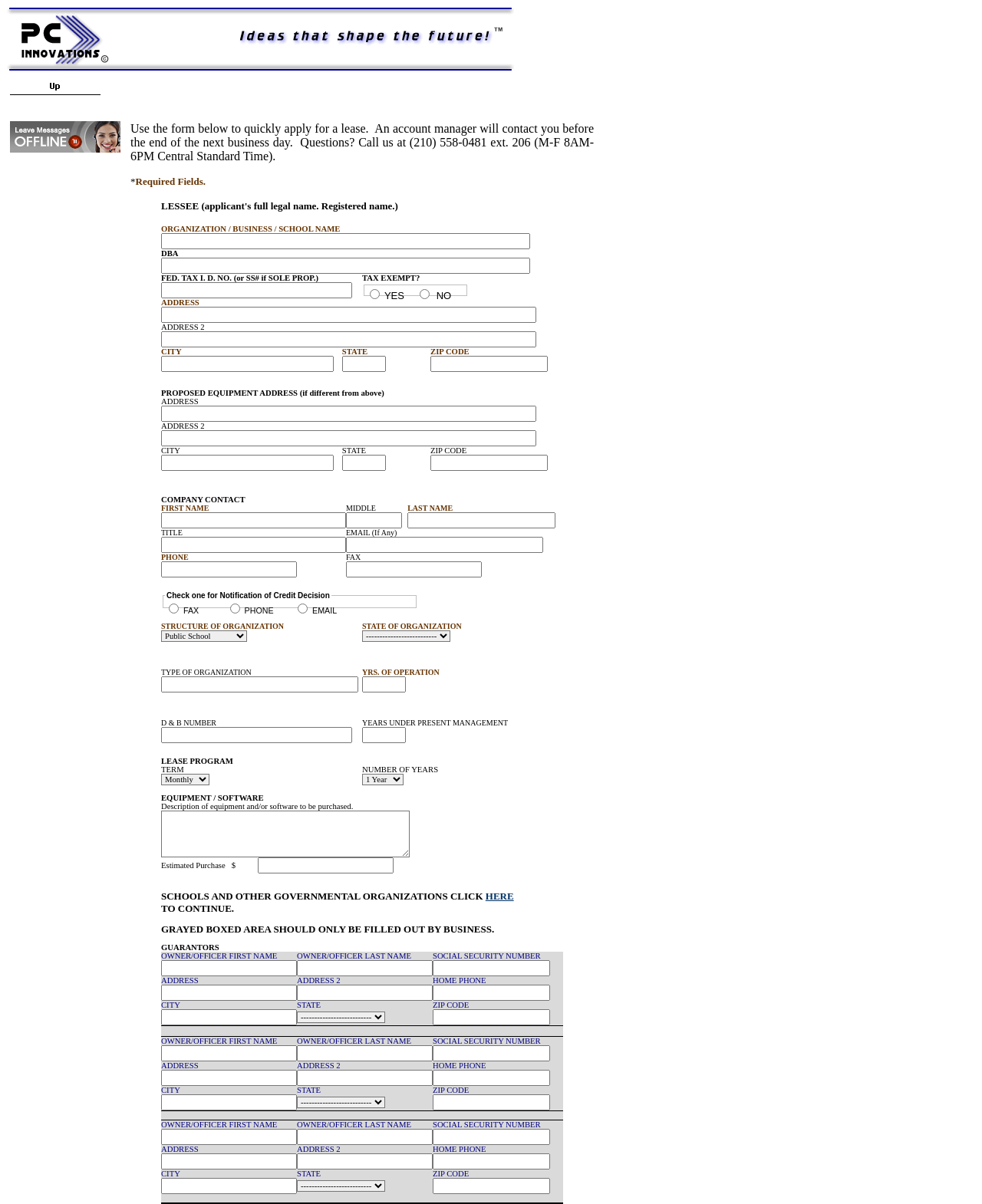Find the bounding box coordinates for the HTML element described in this sentence: "name="ORGANIZATIONS_ADDRESS_2"". Provide the coordinates as four float numbers between 0 and 1, in the format [left, top, right, bottom].

[0.164, 0.275, 0.546, 0.289]